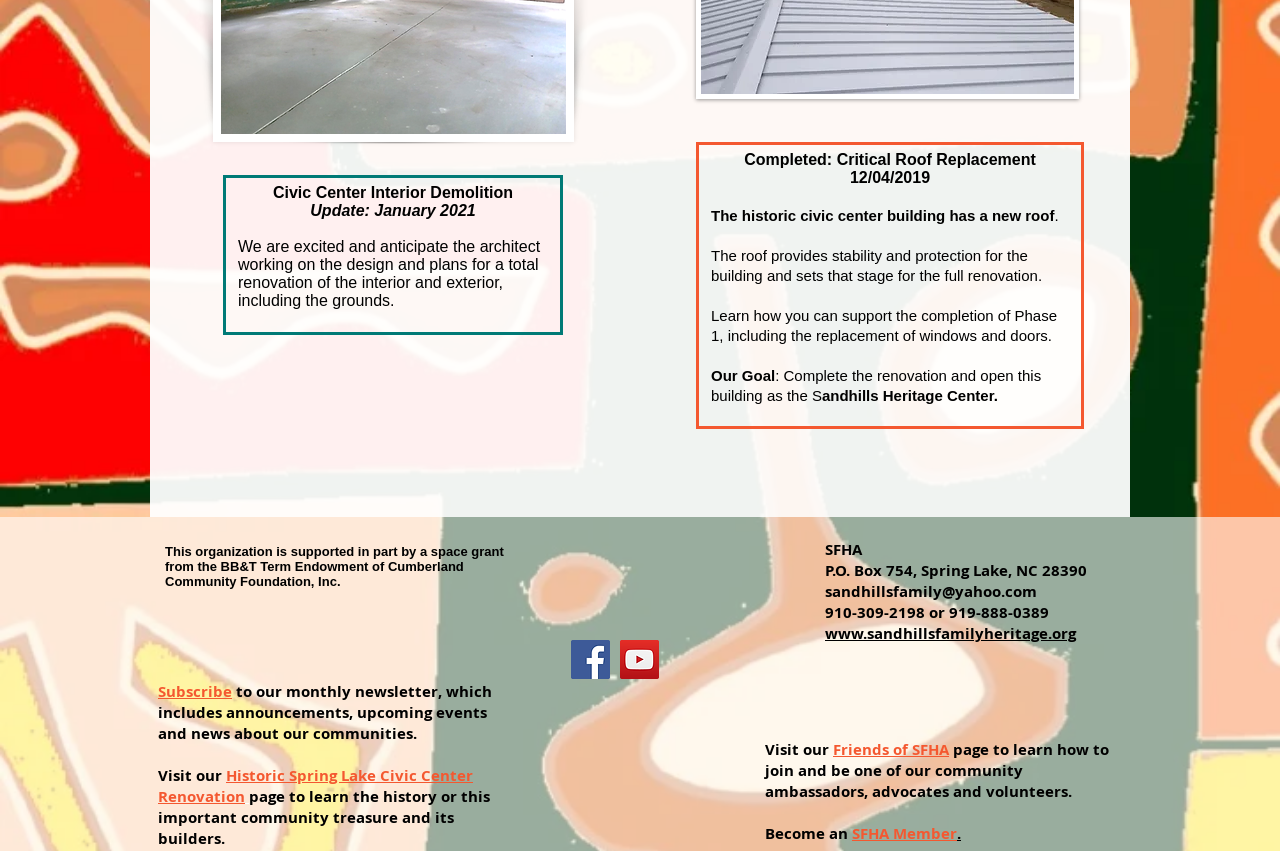Please give a short response to the question using one word or a phrase:
What is the current status of the civic center's roof?

Completed